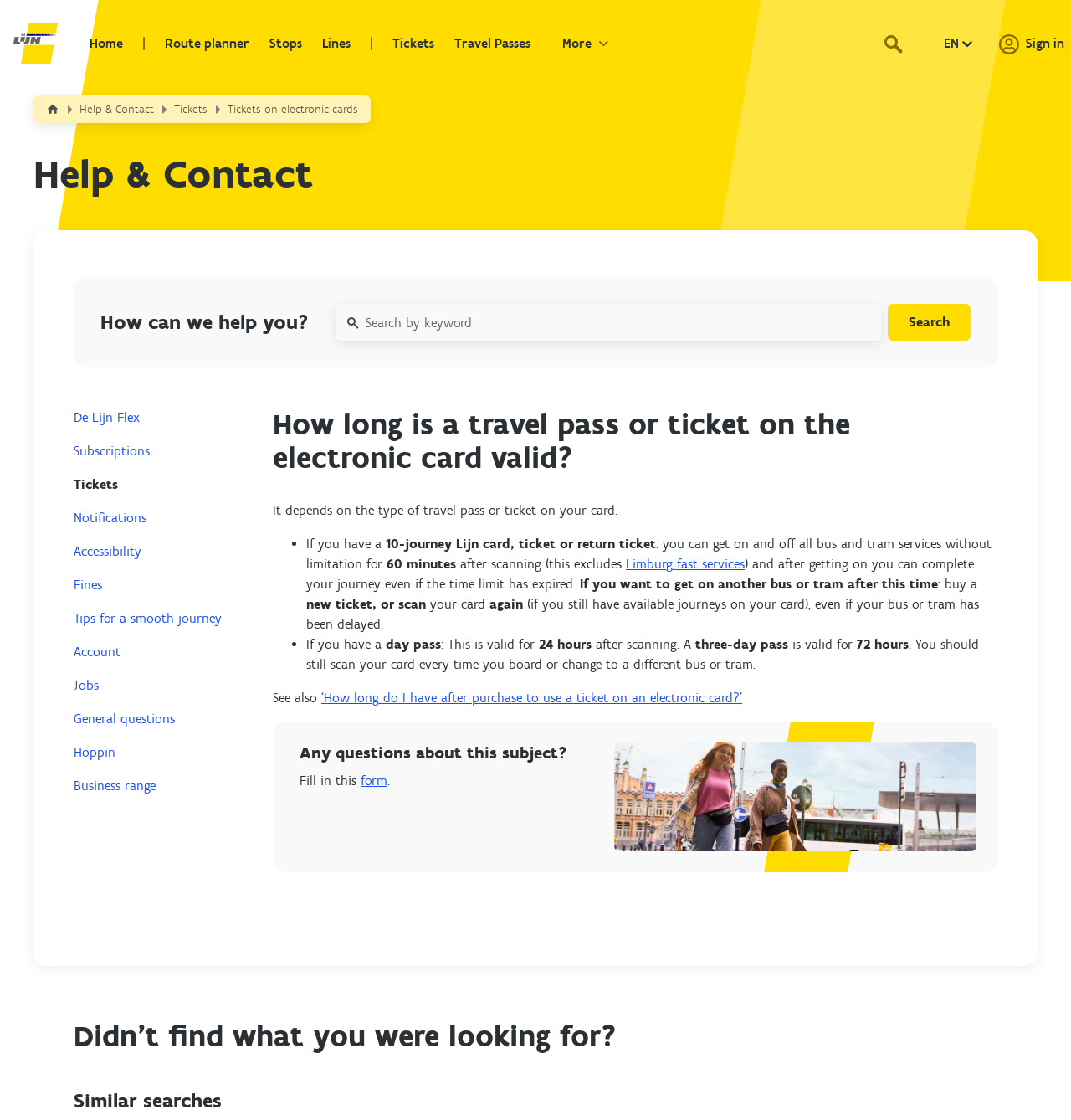Detail the features and information presented on the webpage.

This webpage is about the Help and Contact section of a public transportation website. At the top, there is a navigation menu with links to "Home", "Route planner", "Stops", "Lines", "Tickets", and "Travel Passes". Below this menu, there is a search bar where users can search by keyword. 

On the left side of the page, there is a column with links to various topics, including "De Lijn Flex", "Subscriptions", "Tickets", "Notifications", "Accessibility", "Fines", "Tips for a smooth journey", "Account", "Jobs", "General questions", and "Hoppin'". 

The main content of the page is about the validity of travel passes or tickets on electronic cards. The text explains that the validity period depends on the type of travel pass or ticket. For example, if you have a 10-journey Lijn card, ticket, or return ticket, you can get on and off all bus and tram services without limitation for 60 minutes after scanning. If you want to get on another bus or tram after this time, you need to buy a new ticket or scan your card again. 

The page also provides information about day passes and three-day passes, which are valid for 24 hours and 72 hours, respectively, after scanning. Additionally, there are links to related topics, such as "How long do I have after purchase to use a ticket on an electronic card?" 

At the bottom of the page, there is a section that asks "Any questions about this subject?" and provides a link to a form where users can fill in their questions. There is also a heading that says "Didn't find what you were looking for?" and a section with "Similar searches".